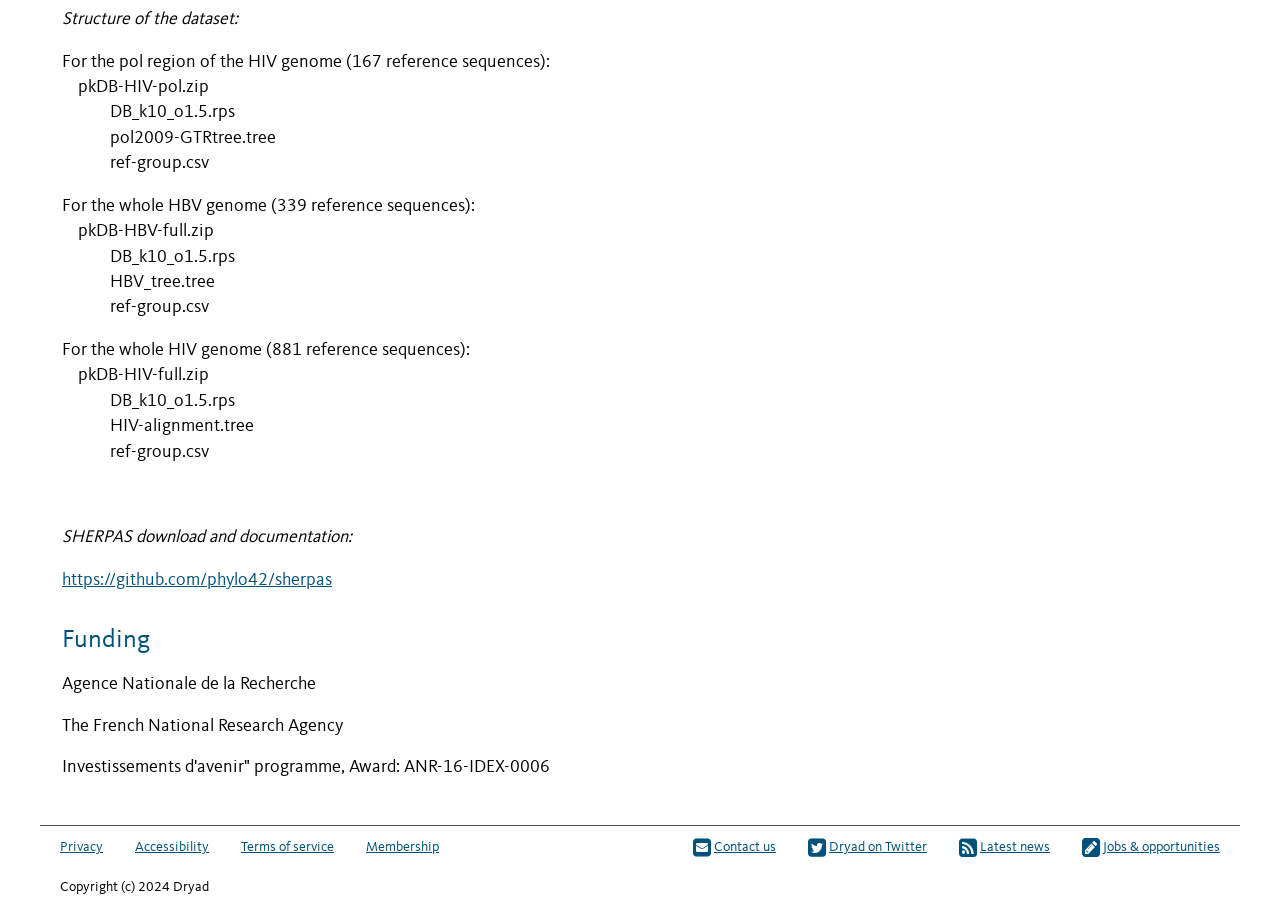Mark the bounding box of the element that matches the following description: "Accessibility".

[0.105, 0.913, 0.163, 0.939]